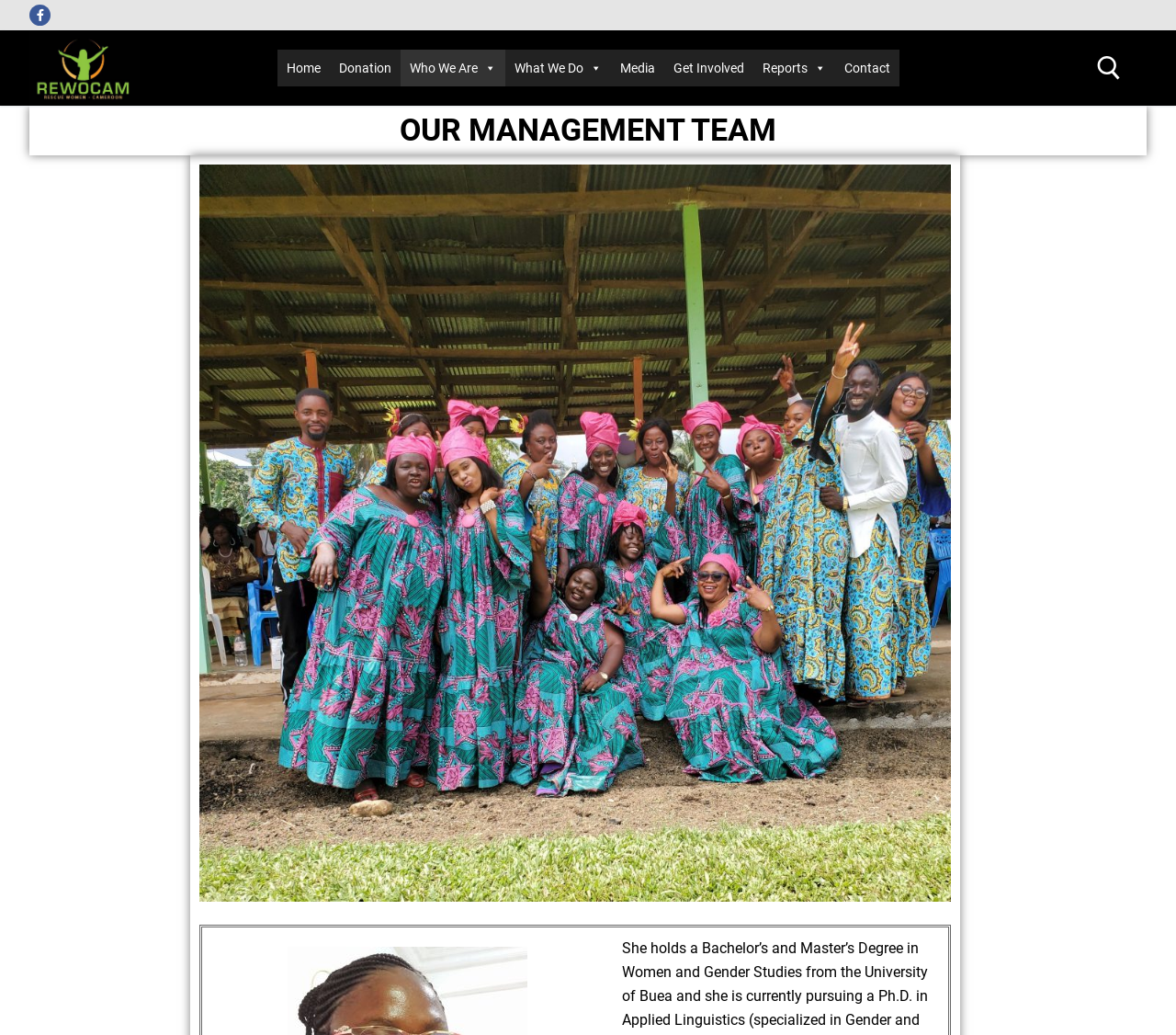Please specify the bounding box coordinates of the element that should be clicked to execute the given instruction: 'Submit search query'. Ensure the coordinates are four float numbers between 0 and 1, expressed as [left, top, right, bottom].

[0.924, 0.169, 0.97, 0.206]